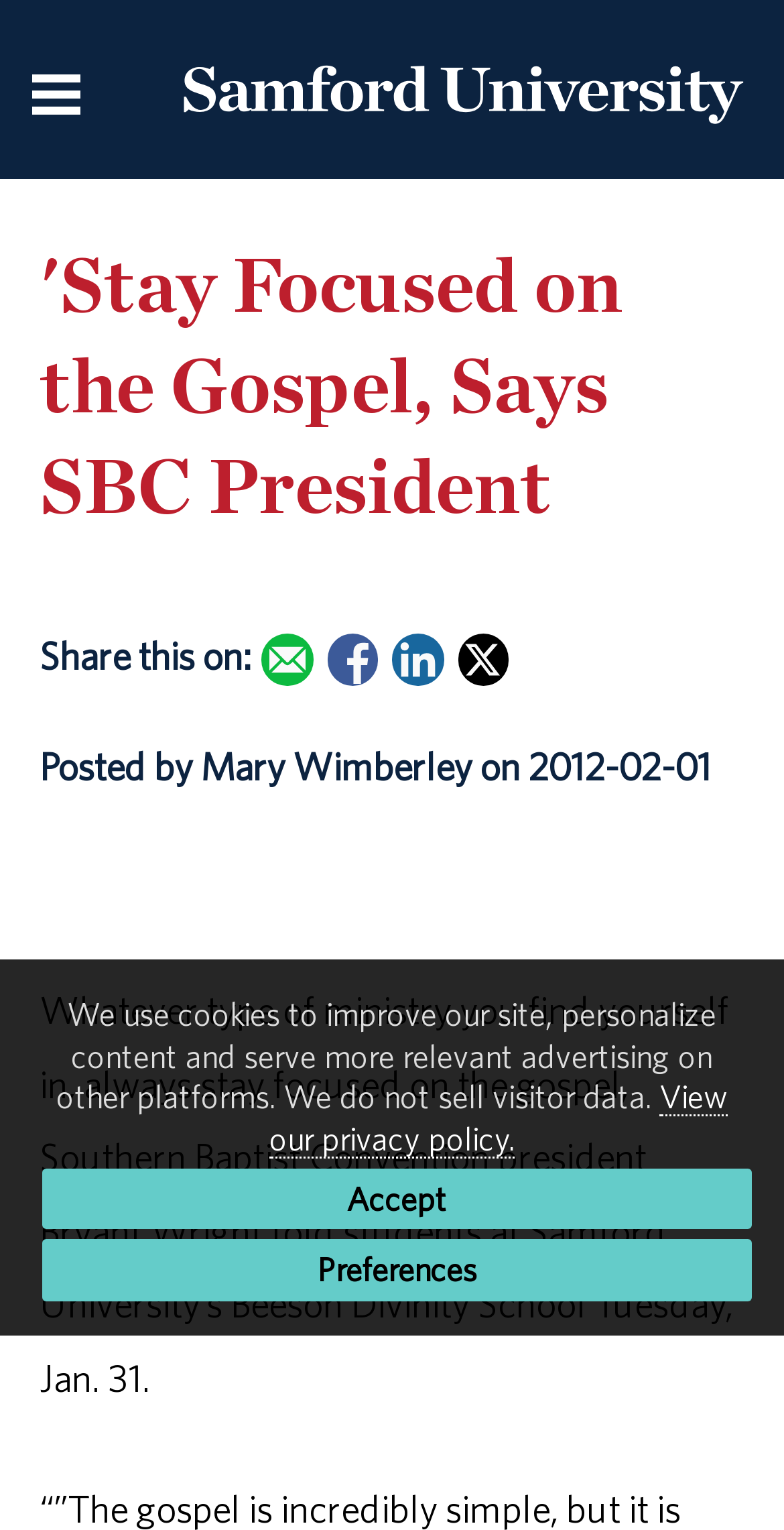Locate the UI element that matches the description alt="Attends" in the webpage screenshot. Return the bounding box coordinates in the format (top-left x, top-left y, bottom-right x, bottom-right y), with values ranging from 0 to 1.

None